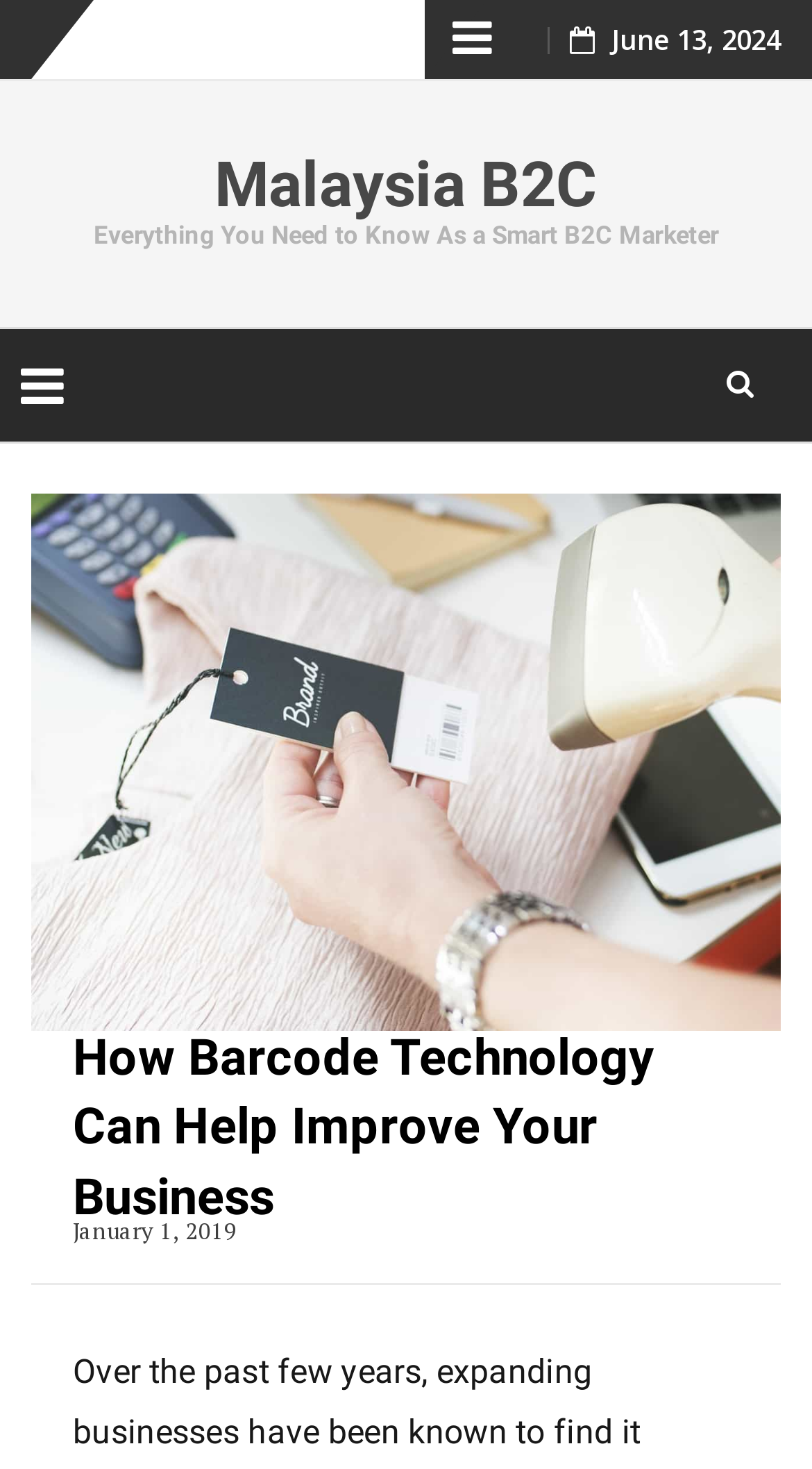Refer to the image and offer a detailed explanation in response to the question: What is the purpose of the button with '' icon?

I noticed two buttons with the '' icon, one at the top and one in the middle of the webpage. Both buttons have the same icon and are associated with the primary menu, suggesting that they are used to expand or collapse the primary menu.